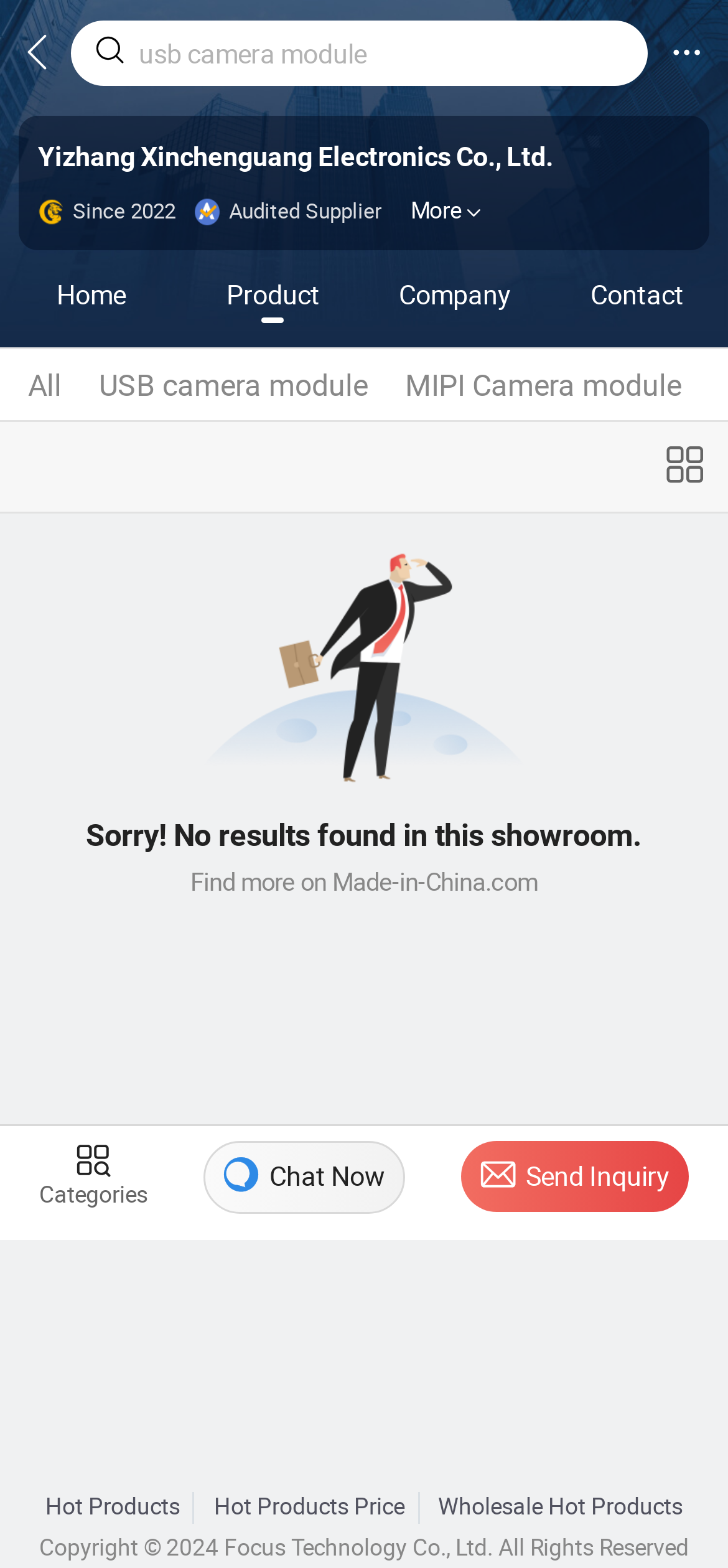Please provide the bounding box coordinates for the element that needs to be clicked to perform the instruction: "Chat Now". The coordinates must consist of four float numbers between 0 and 1, formatted as [left, top, right, bottom].

[0.279, 0.727, 0.558, 0.774]